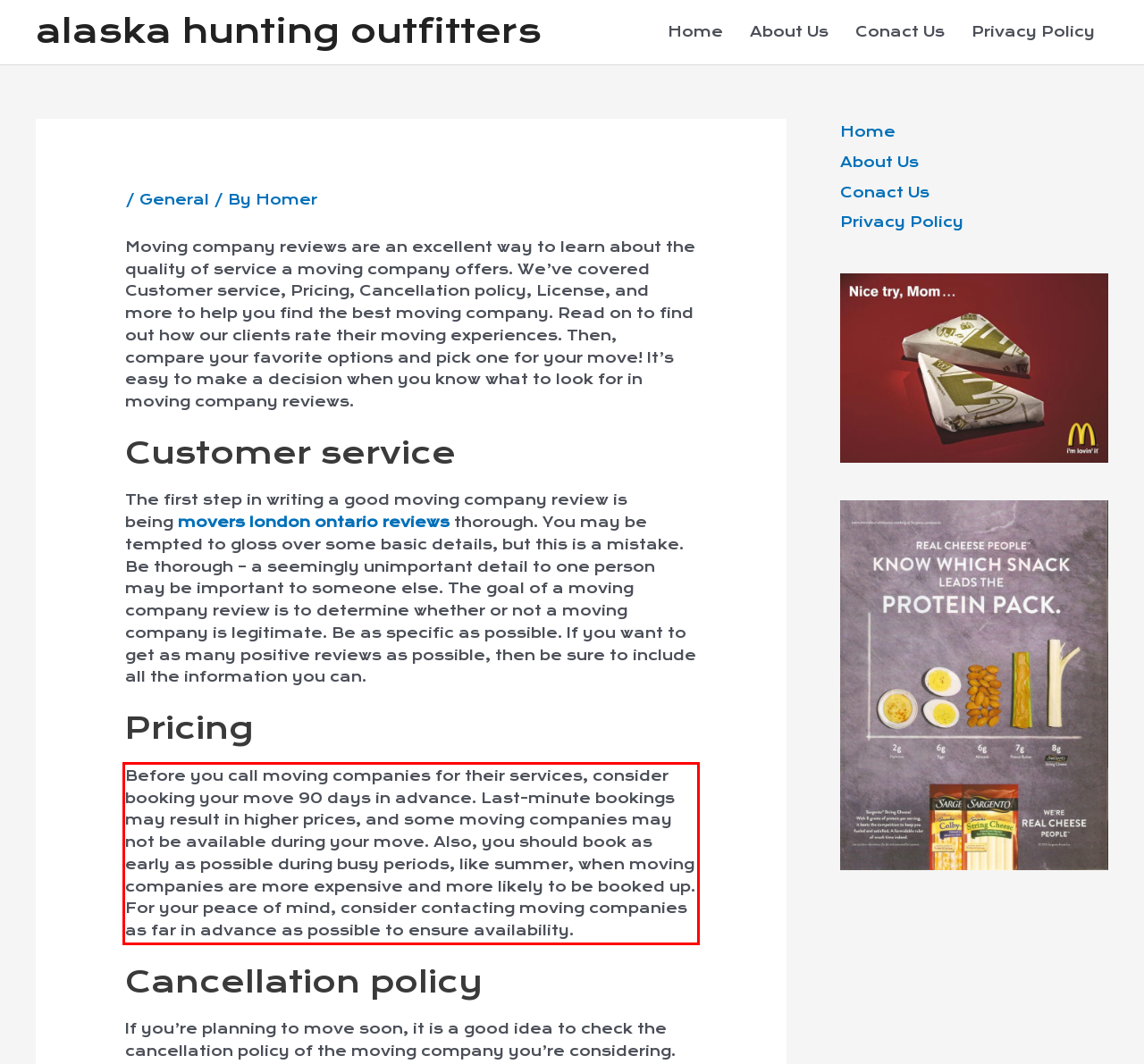You have a screenshot of a webpage, and there is a red bounding box around a UI element. Utilize OCR to extract the text within this red bounding box.

Before you call moving companies for their services, consider booking your move 90 days in advance. Last-minute bookings may result in higher prices, and some moving companies may not be available during your move. Also, you should book as early as possible during busy periods, like summer, when moving companies are more expensive and more likely to be booked up. For your peace of mind, consider contacting moving companies as far in advance as possible to ensure availability.